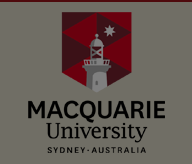What is the name of the university?
Please provide a single word or phrase as the answer based on the screenshot.

MACQUARIE University